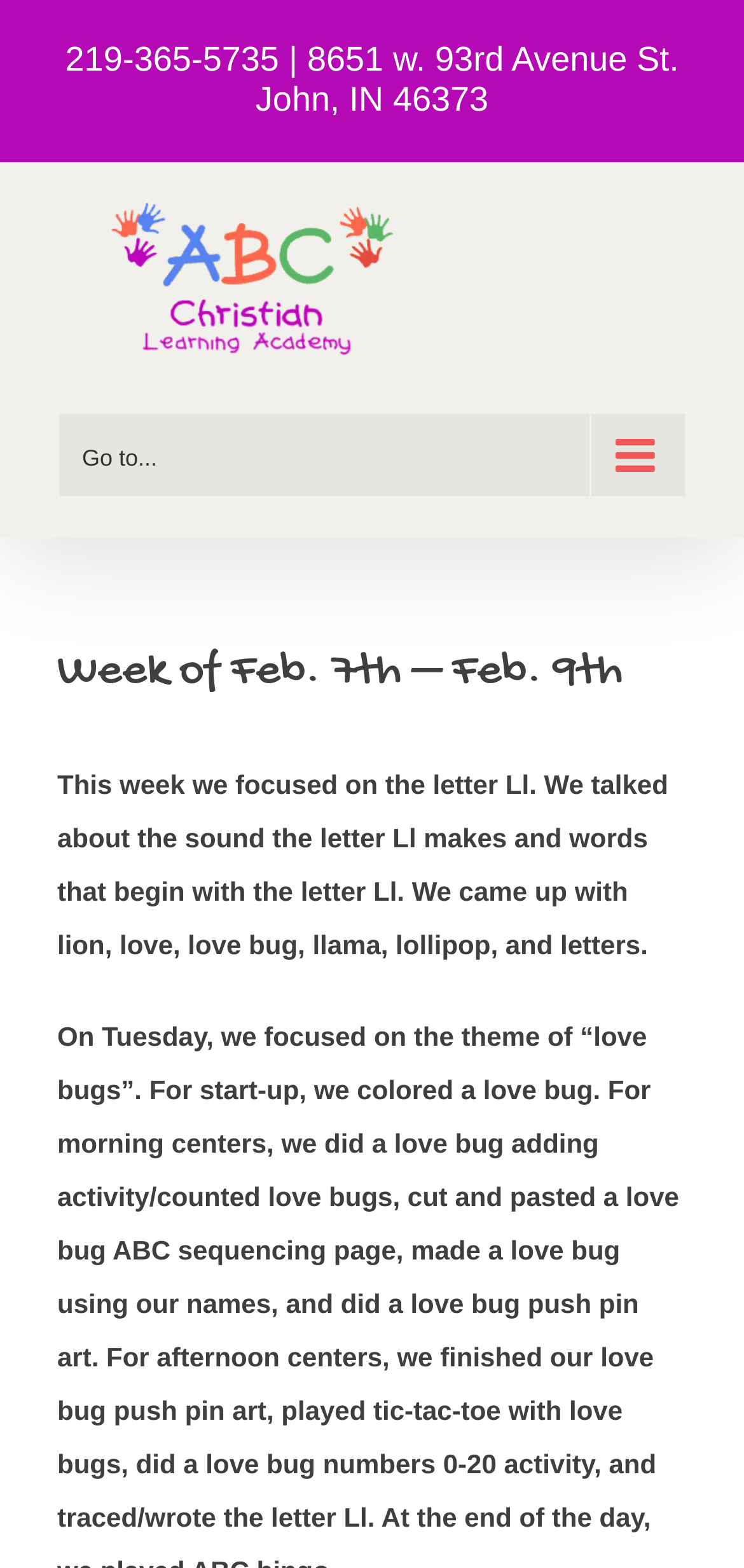Utilize the details in the image to give a detailed response to the question: What is the address of ABC Christian?

I found the address by looking at the static text element on the webpage, which is located at the top section of the page, below the logo and phone number.